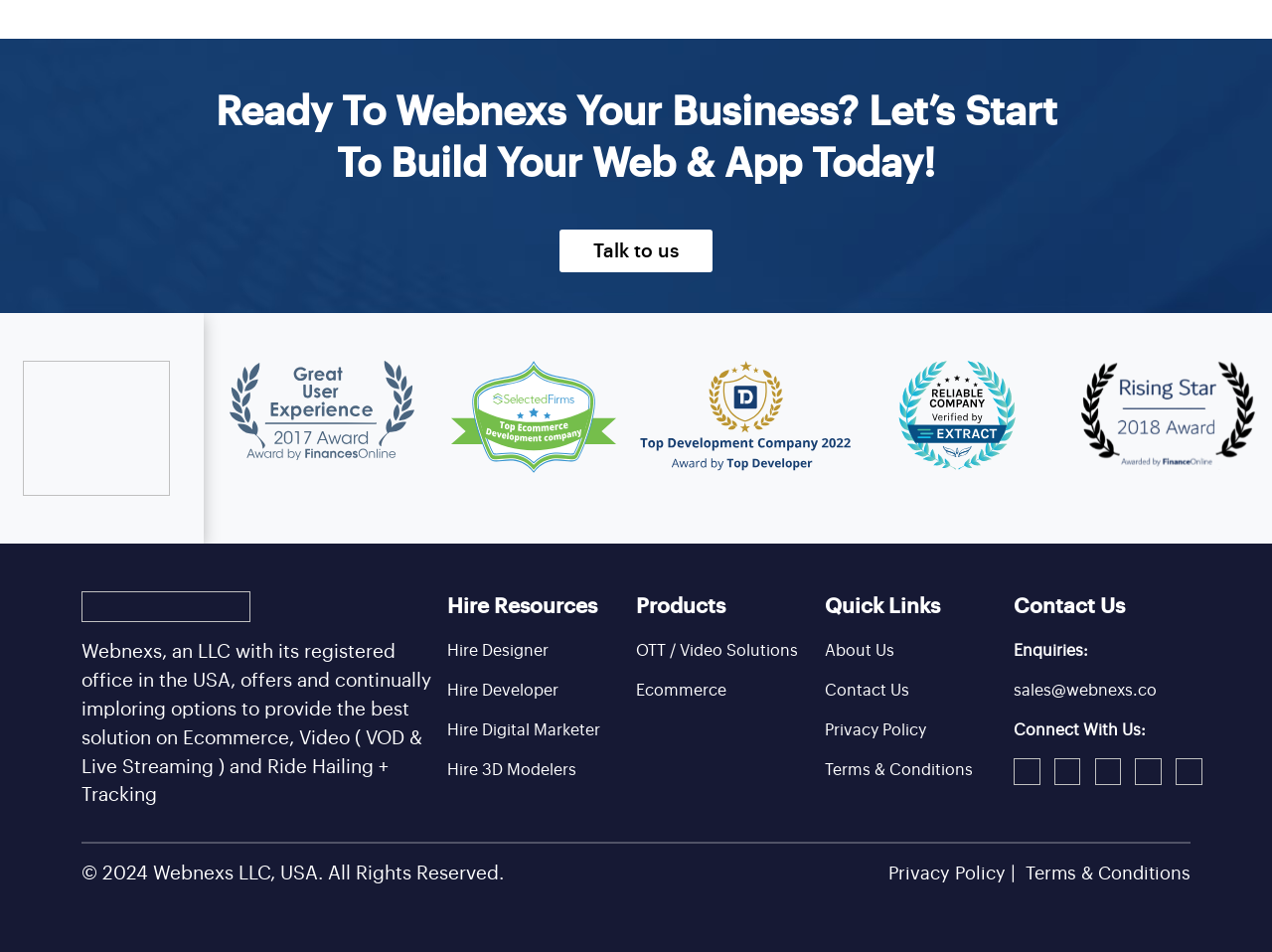What is the copyright information of the webpage?
Please provide a detailed and comprehensive answer to the question.

The answer can be found in the StaticText element with the text '© 2024 Webnexs LLC, USA. All Rights Reserved'.